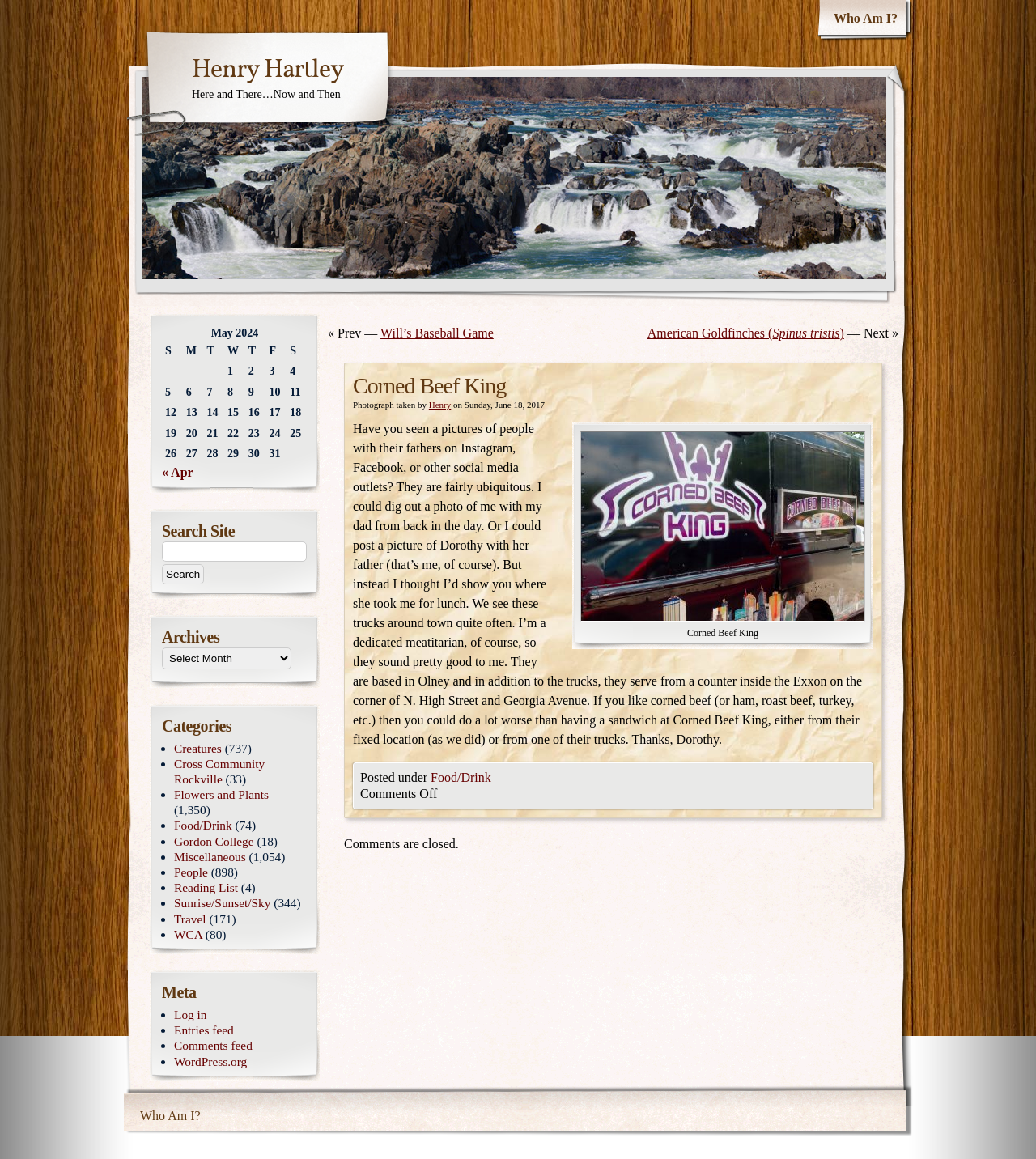Extract the bounding box coordinates for the UI element described as: "Will’s Baseball Game".

[0.367, 0.281, 0.476, 0.293]